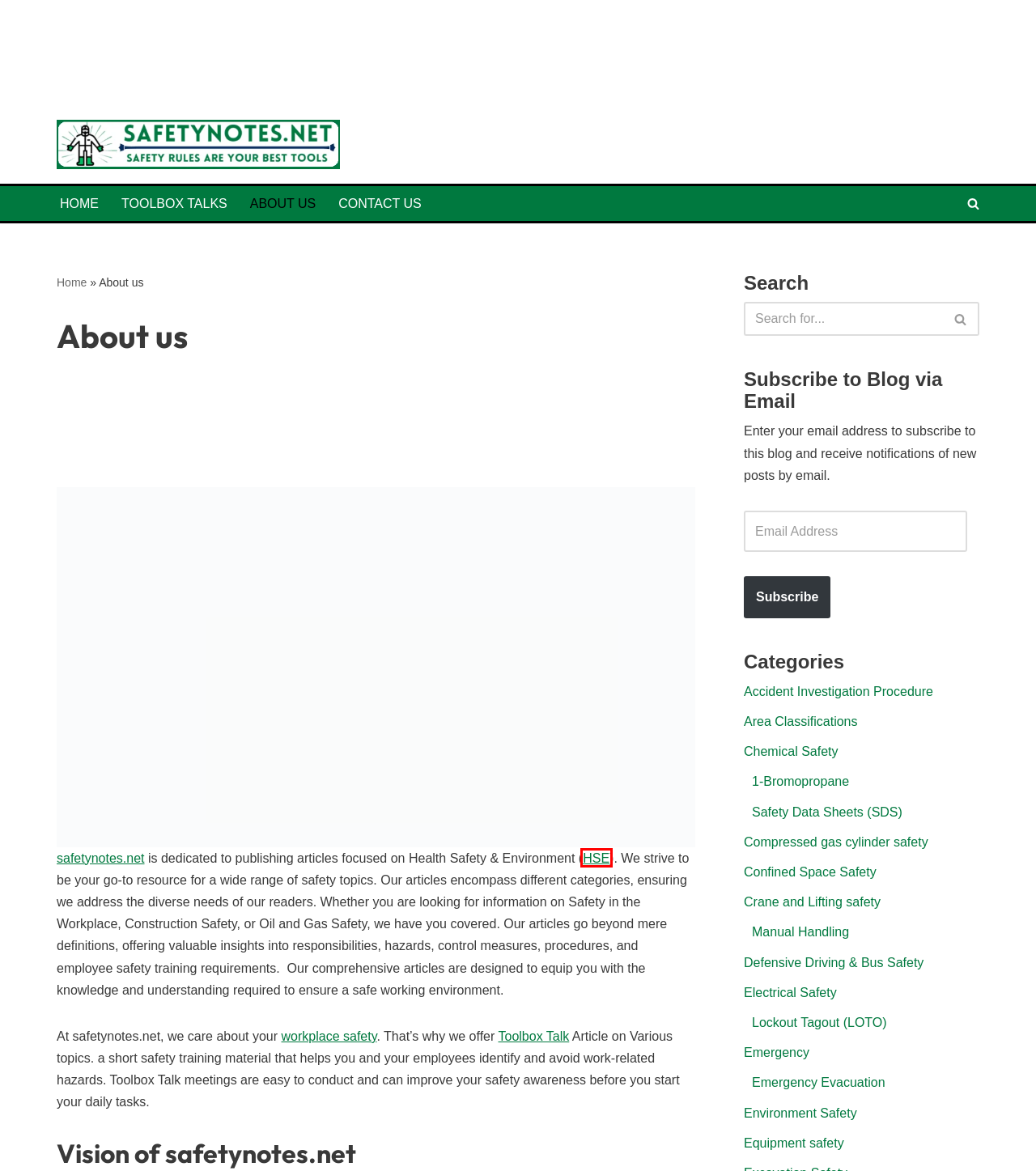Inspect the provided webpage screenshot, concentrating on the element within the red bounding box. Select the description that best represents the new webpage after you click the highlighted element. Here are the candidates:
A. Emergency Evacuation Archives - Safety Notes
B. Electrical Safety Archives - Safety Notes
C. HSE: Ensuring Health, Safety, and Environment in the Workplace
D. Toolbox Talks Archives - Safety Notes
E. Compressed gas cylinder safety Archives - Safety Notes
F. Emergency Archives - Safety Notes
G. Safety Notes
H. Unlocking OSHA: A Guide to Workplace Safety and Compliance

C